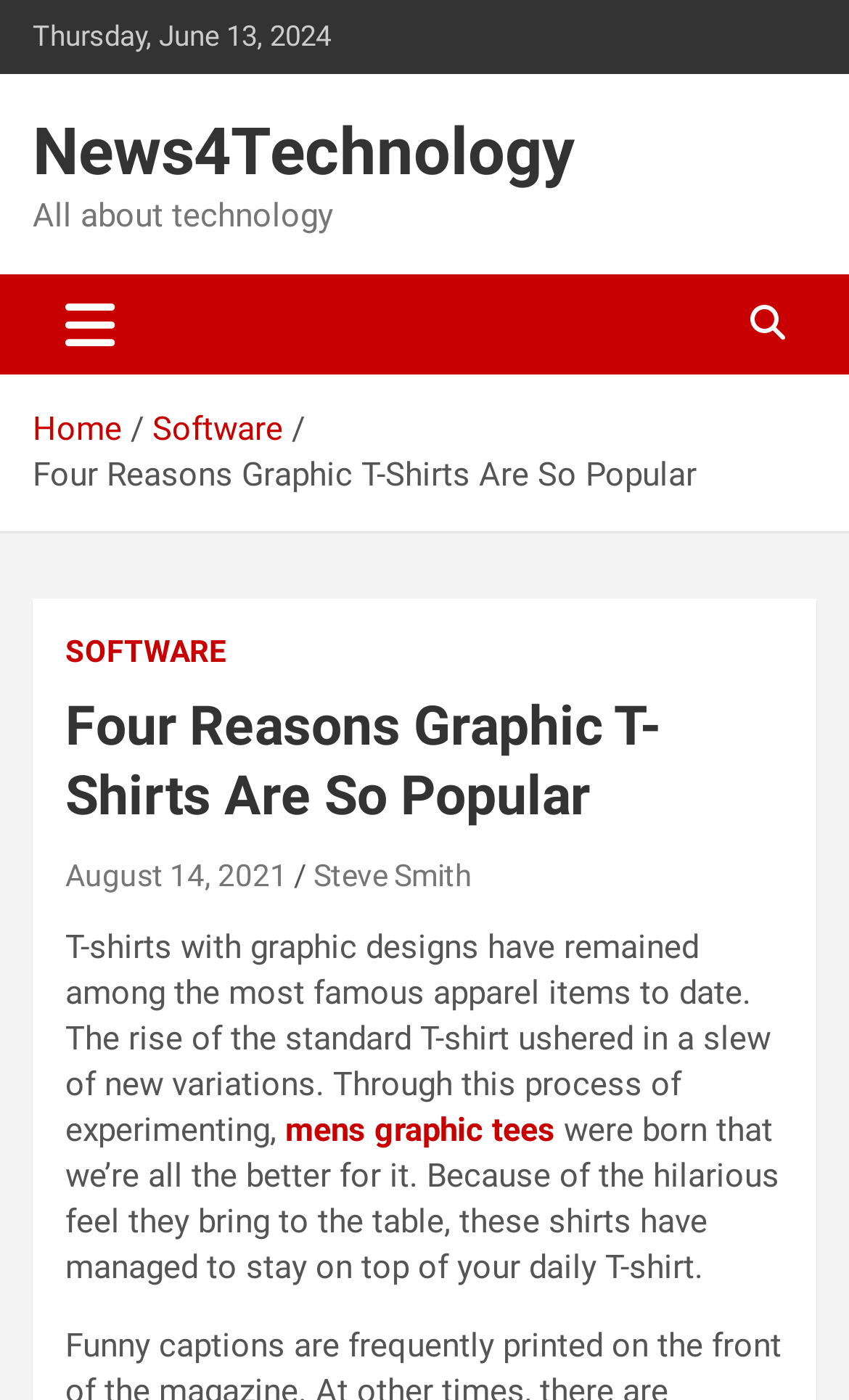Find the bounding box coordinates for the element described here: "mens graphic tees".

[0.336, 0.794, 0.654, 0.822]